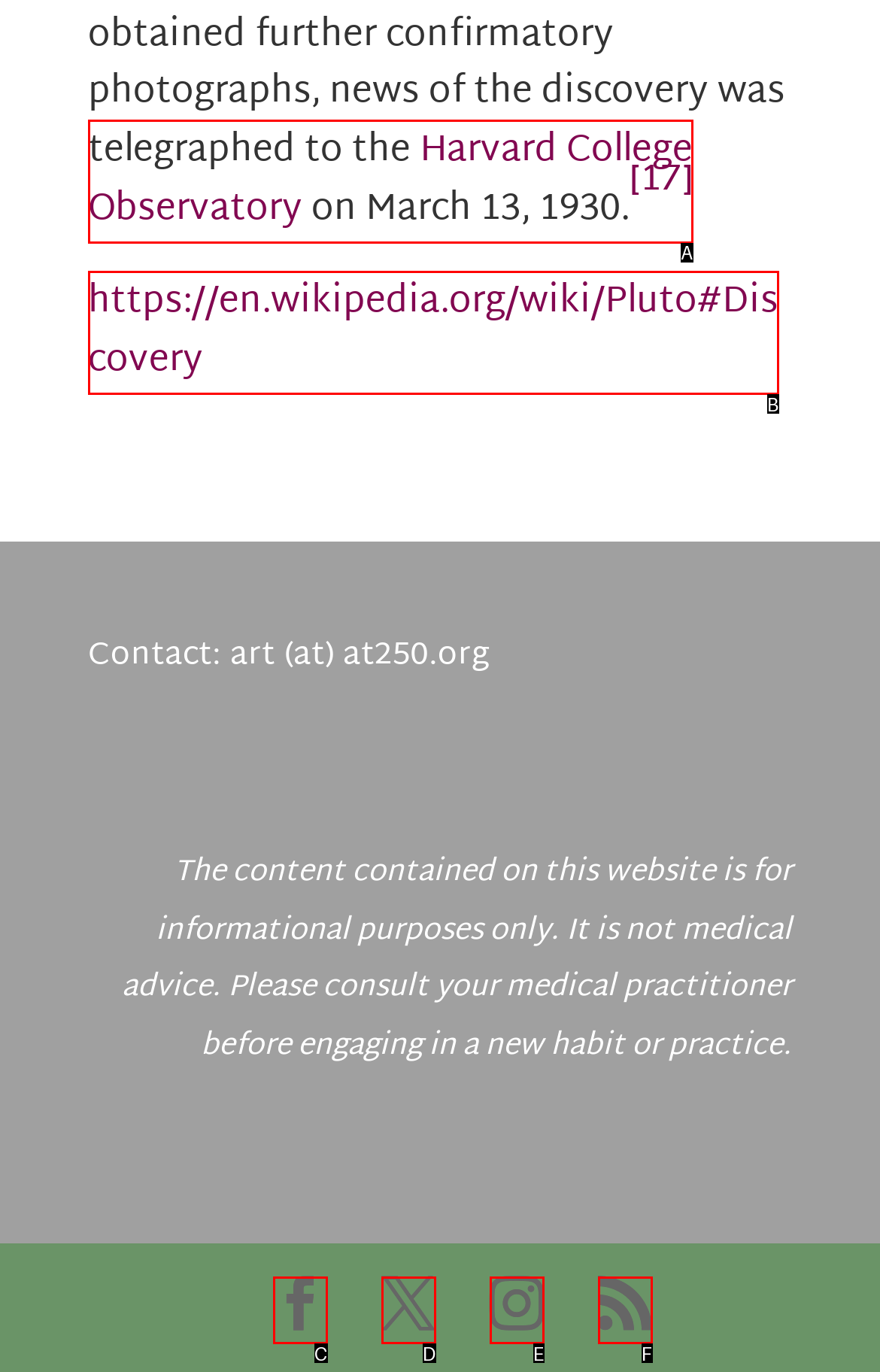Identify which HTML element matches the description: Harvard College Observatory
Provide your answer in the form of the letter of the correct option from the listed choices.

A